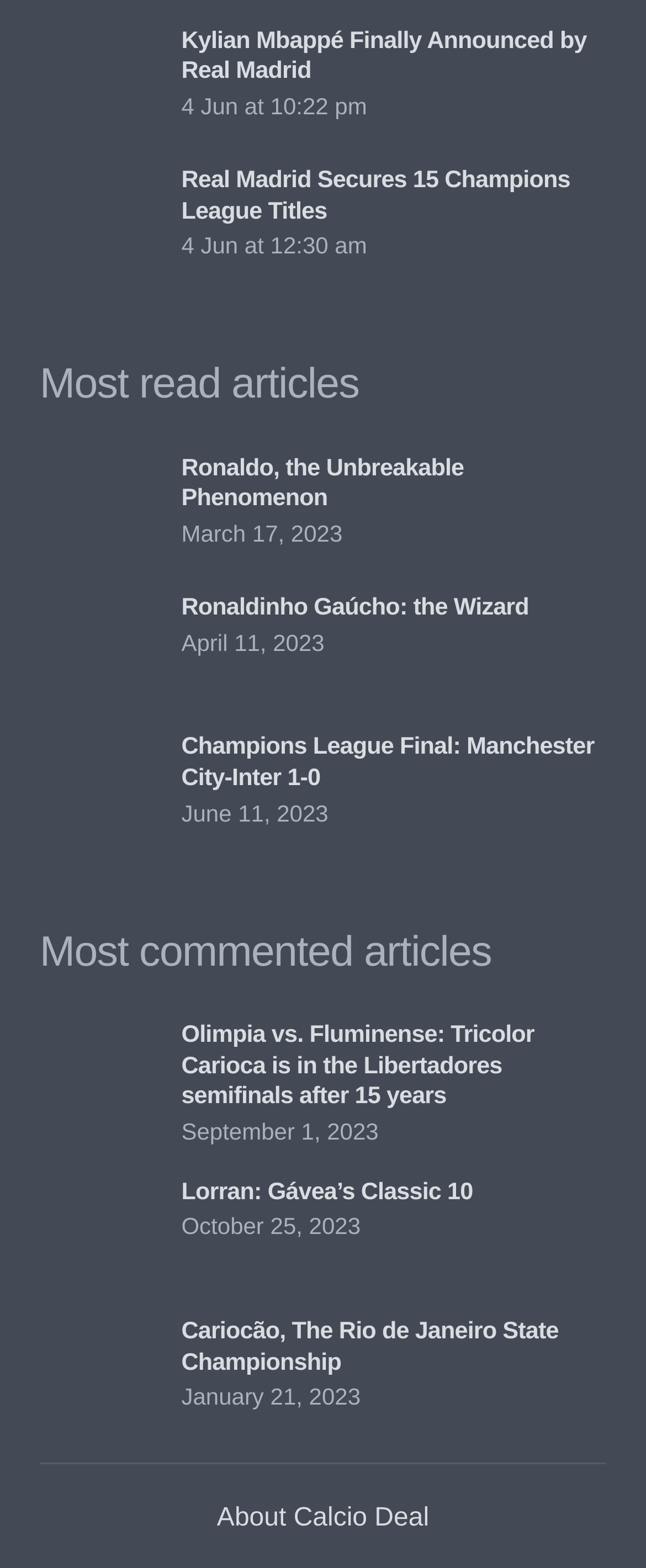Find the bounding box coordinates corresponding to the UI element with the description: "Ronaldo, the Unbreakable Phenomenon". The coordinates should be formatted as [left, top, right, bottom], with values as floats between 0 and 1.

[0.281, 0.29, 0.718, 0.327]